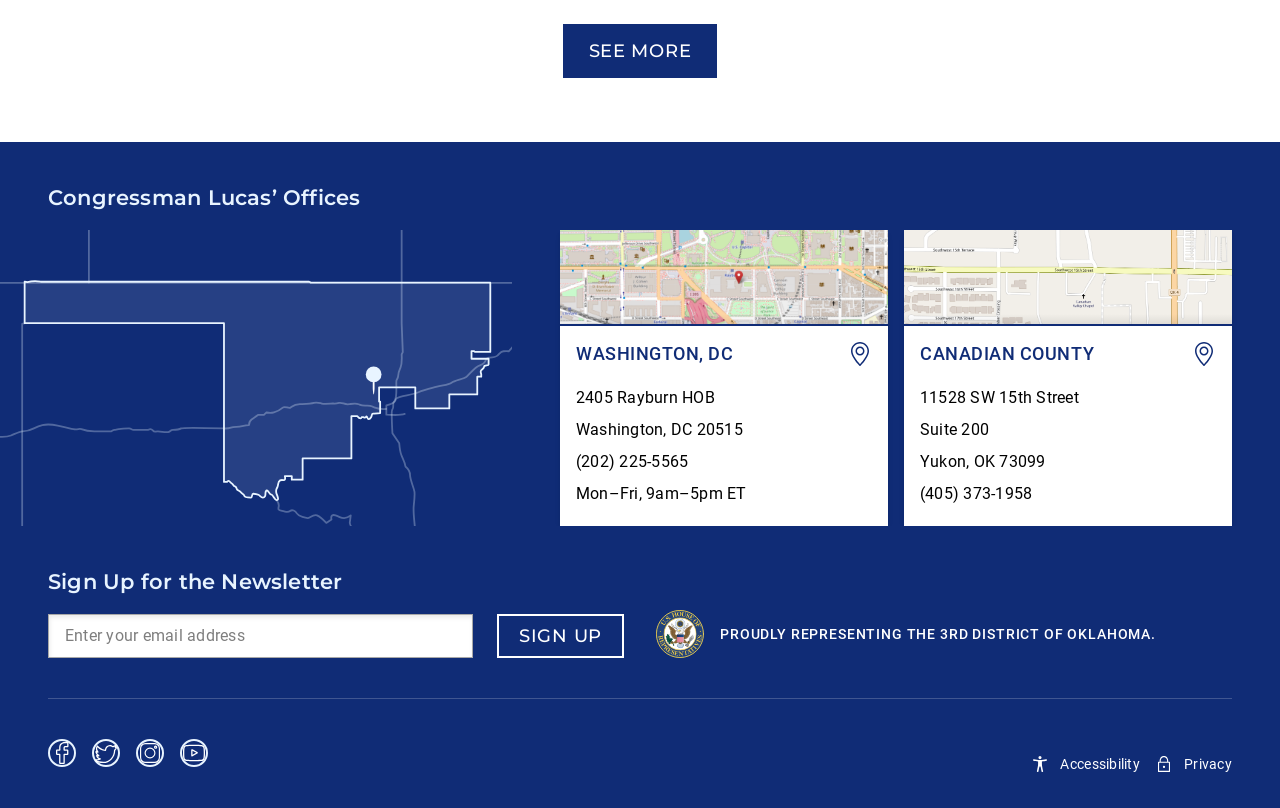How many offices does Congressman Lucas have?
Please answer the question with as much detail as possible using the screenshot.

There are two addresses listed on the webpage, one in Washington, DC and one in Canadian County, OK, which suggests that Congressman Lucas has two offices.